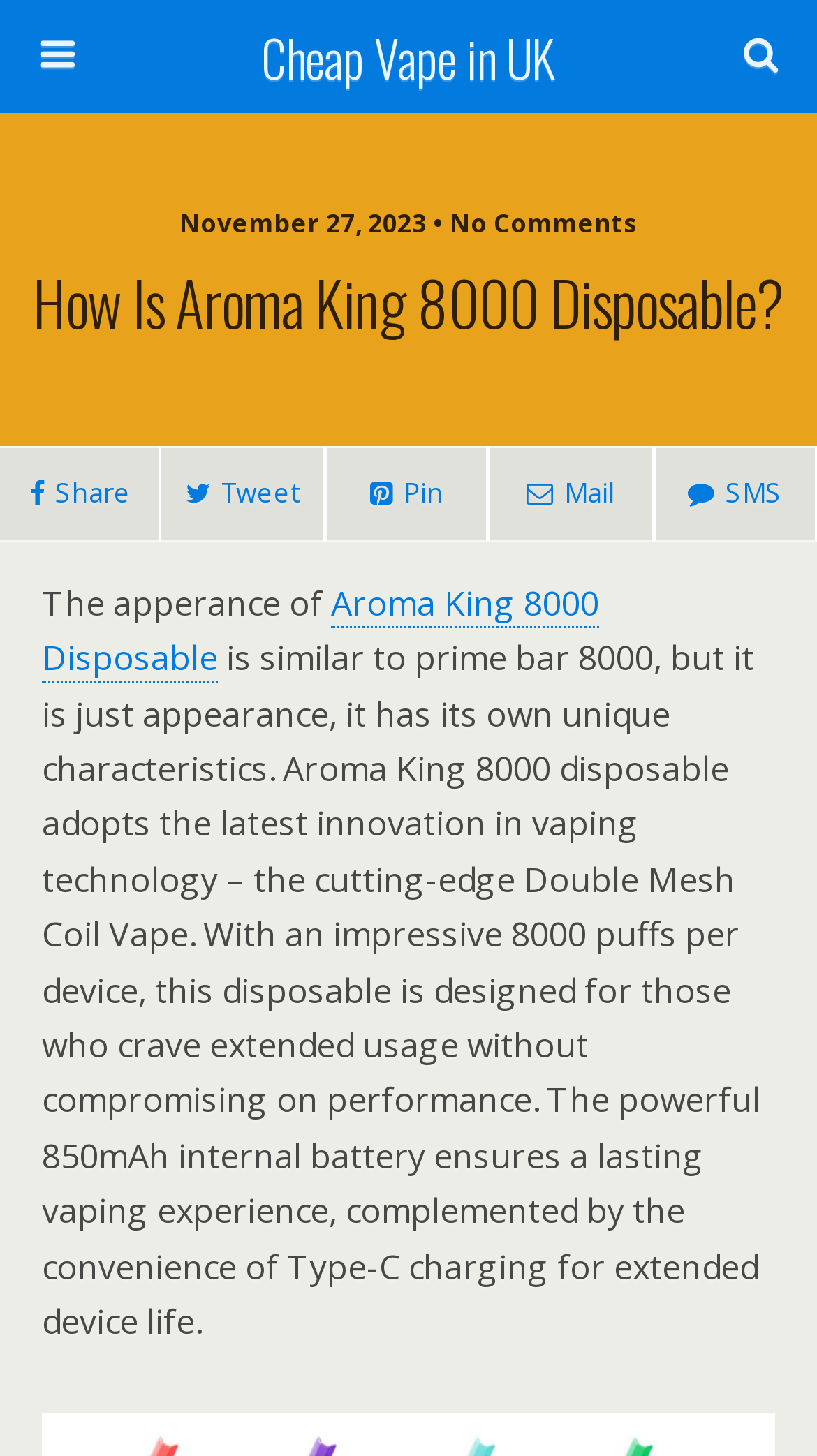Provide the bounding box coordinates of the section that needs to be clicked to accomplish the following instruction: "Click on Cheap Vape in UK."

[0.16, 0.0, 0.84, 0.078]